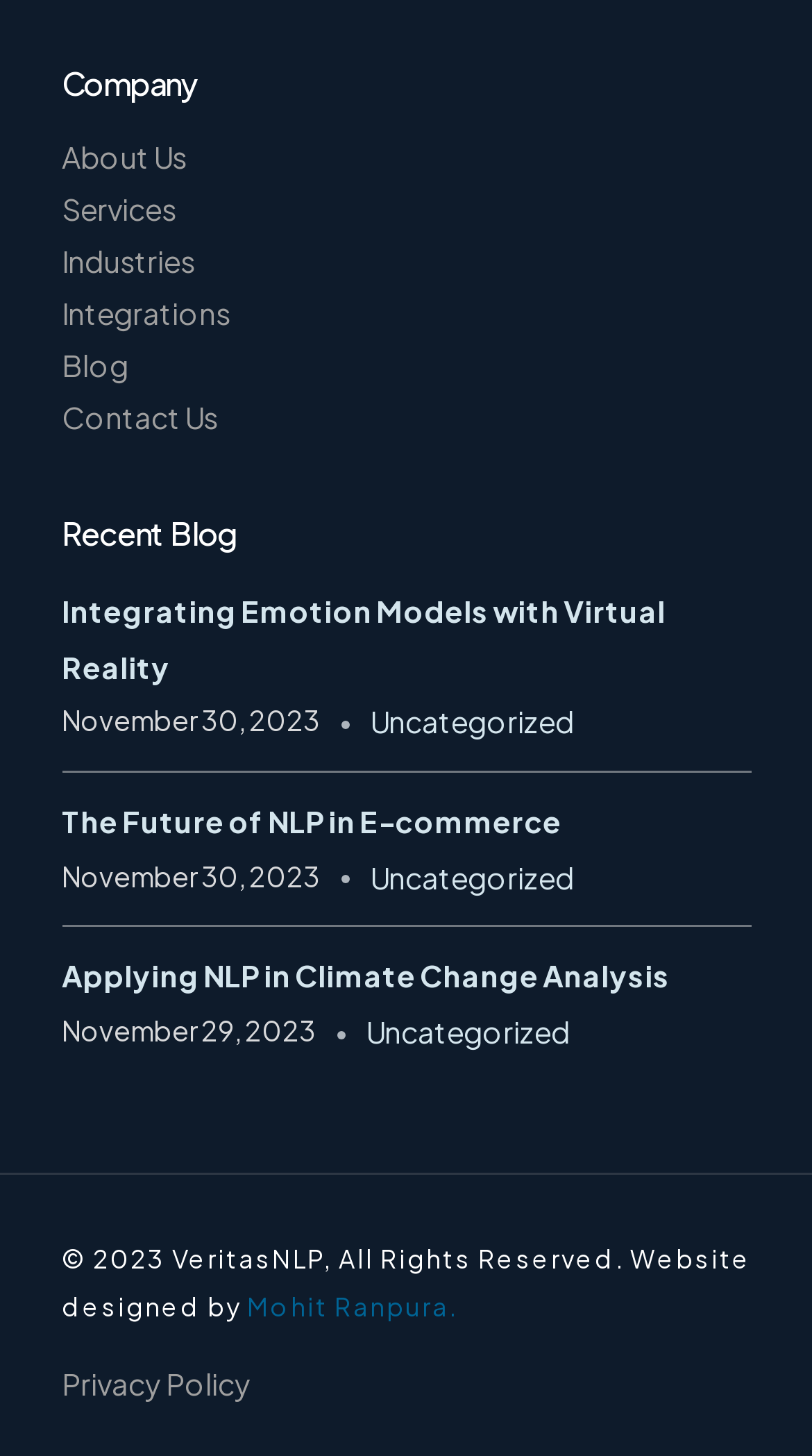Determine the bounding box coordinates of the clickable element to complete this instruction: "visit integrations page". Provide the coordinates in the format of four float numbers between 0 and 1, [left, top, right, bottom].

[0.076, 0.208, 0.822, 0.222]